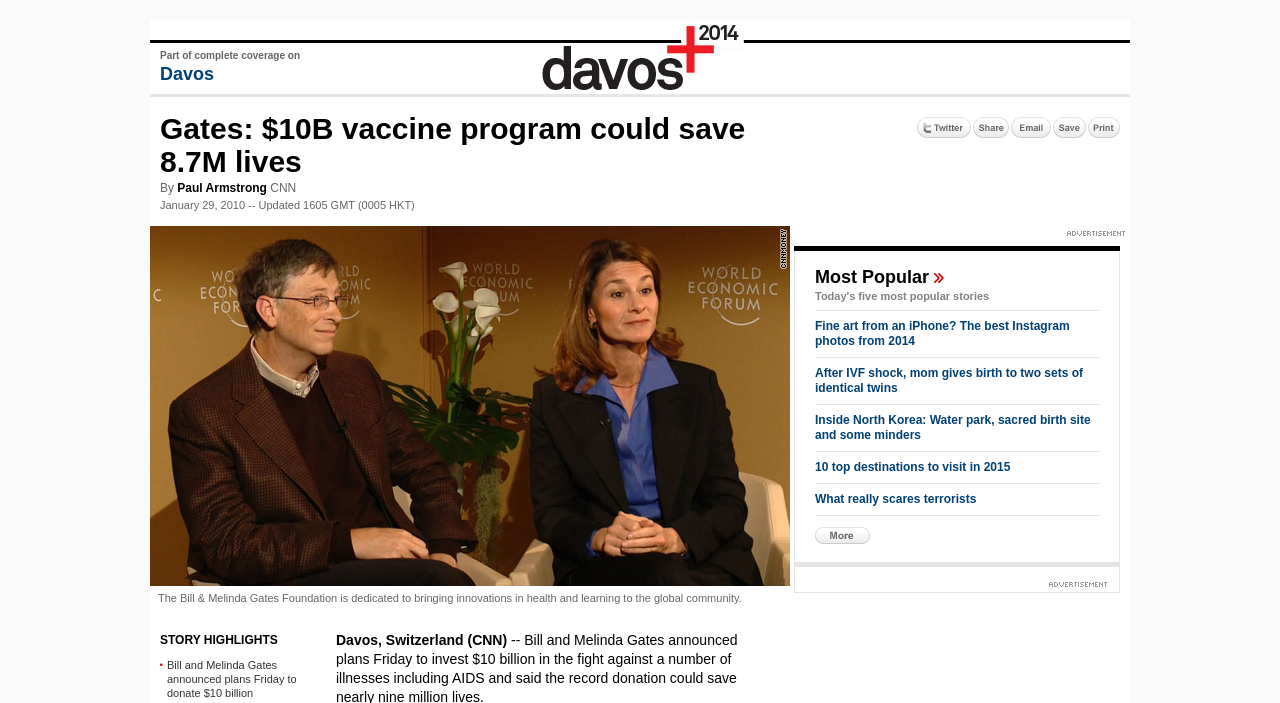Locate the bounding box coordinates of the clickable element to fulfill the following instruction: "View the image of Bill and Melinda Gates". Provide the coordinates as four float numbers between 0 and 1 in the format [left, top, right, bottom].

[0.117, 0.321, 0.617, 0.834]